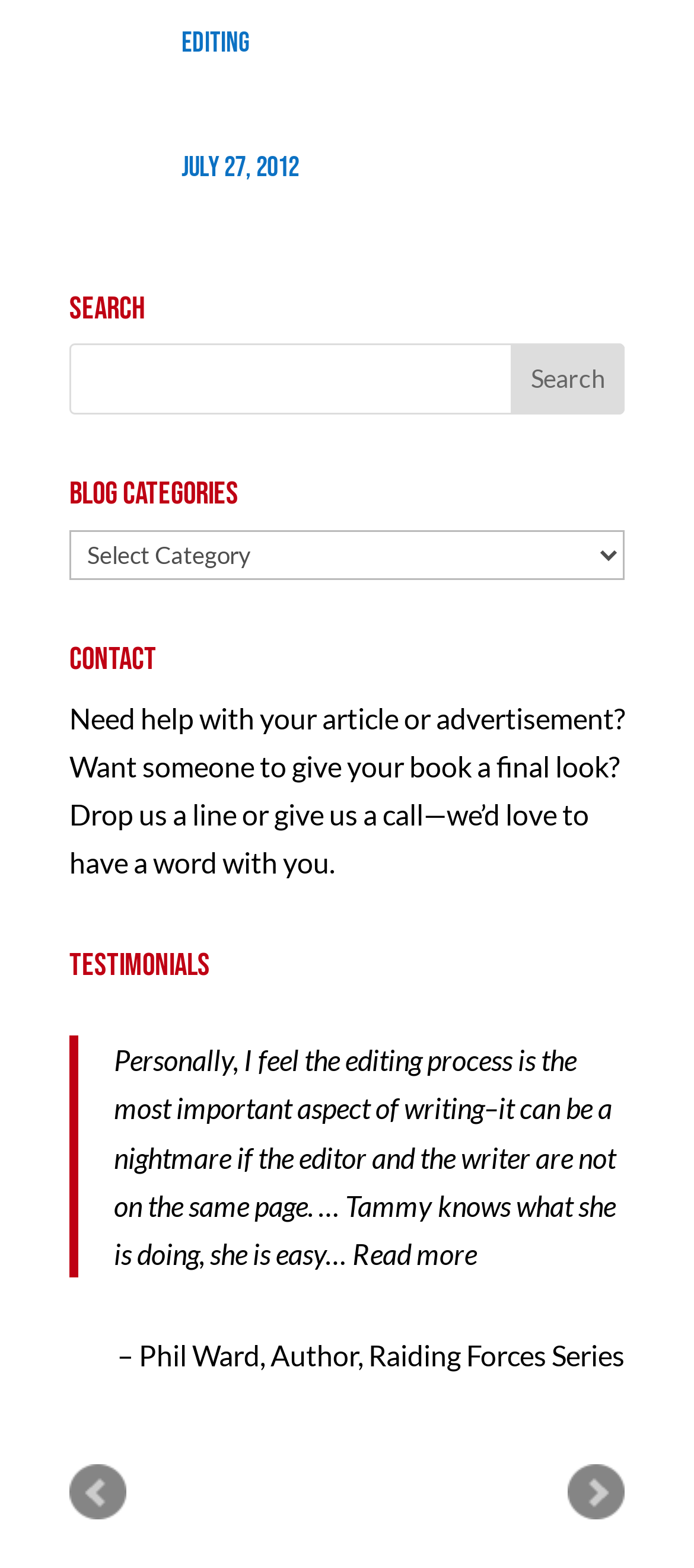Please identify the bounding box coordinates of the element I should click to complete this instruction: 'Select a blog category'. The coordinates should be given as four float numbers between 0 and 1, like this: [left, top, right, bottom].

[0.1, 0.338, 0.9, 0.37]